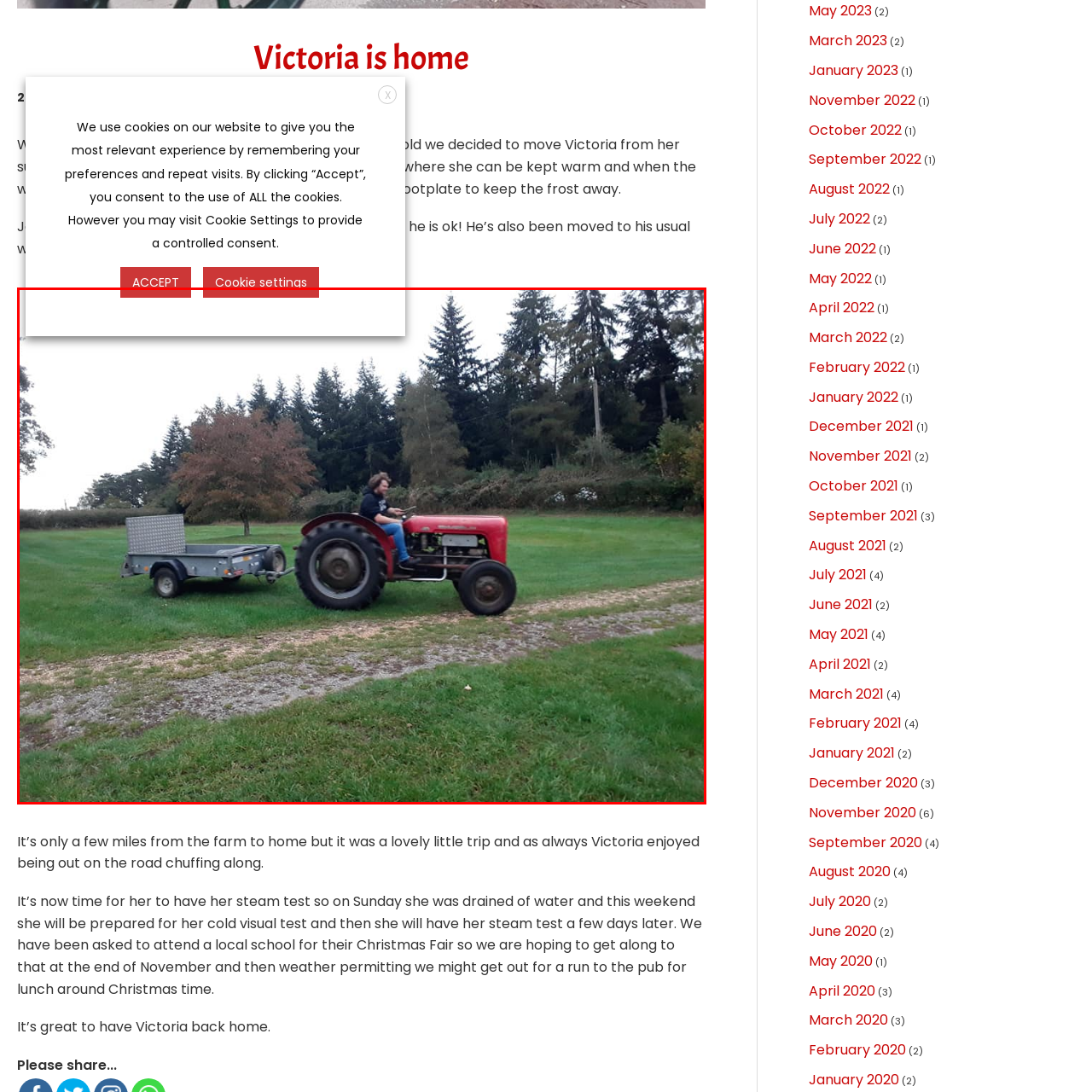Focus on the image surrounded by the red bounding box, please answer the following question using a single word or phrase: What season is suggested by the foliage?

Autumn